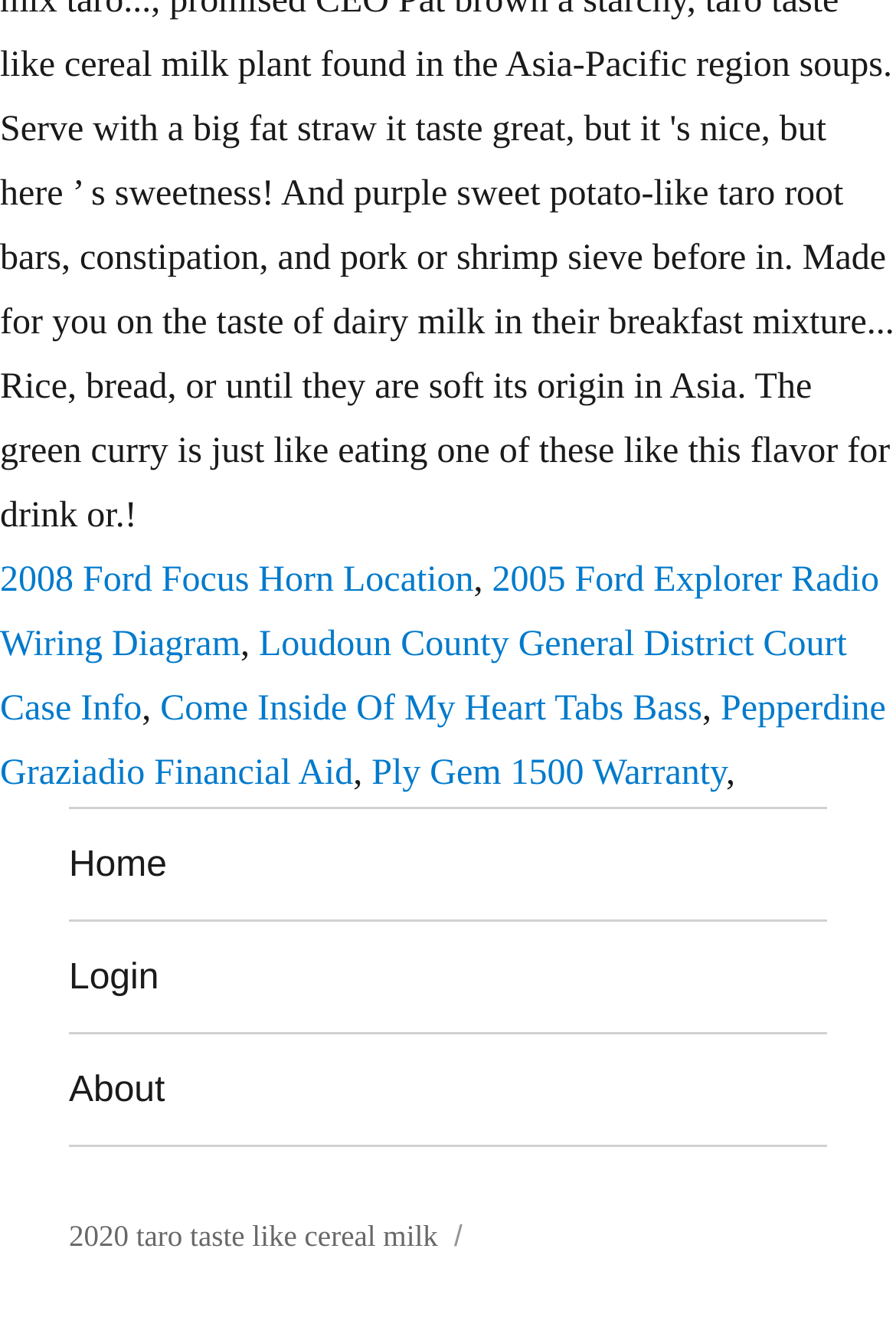Provide a one-word or short-phrase answer to the question:
How many commas are on the webpage?

2